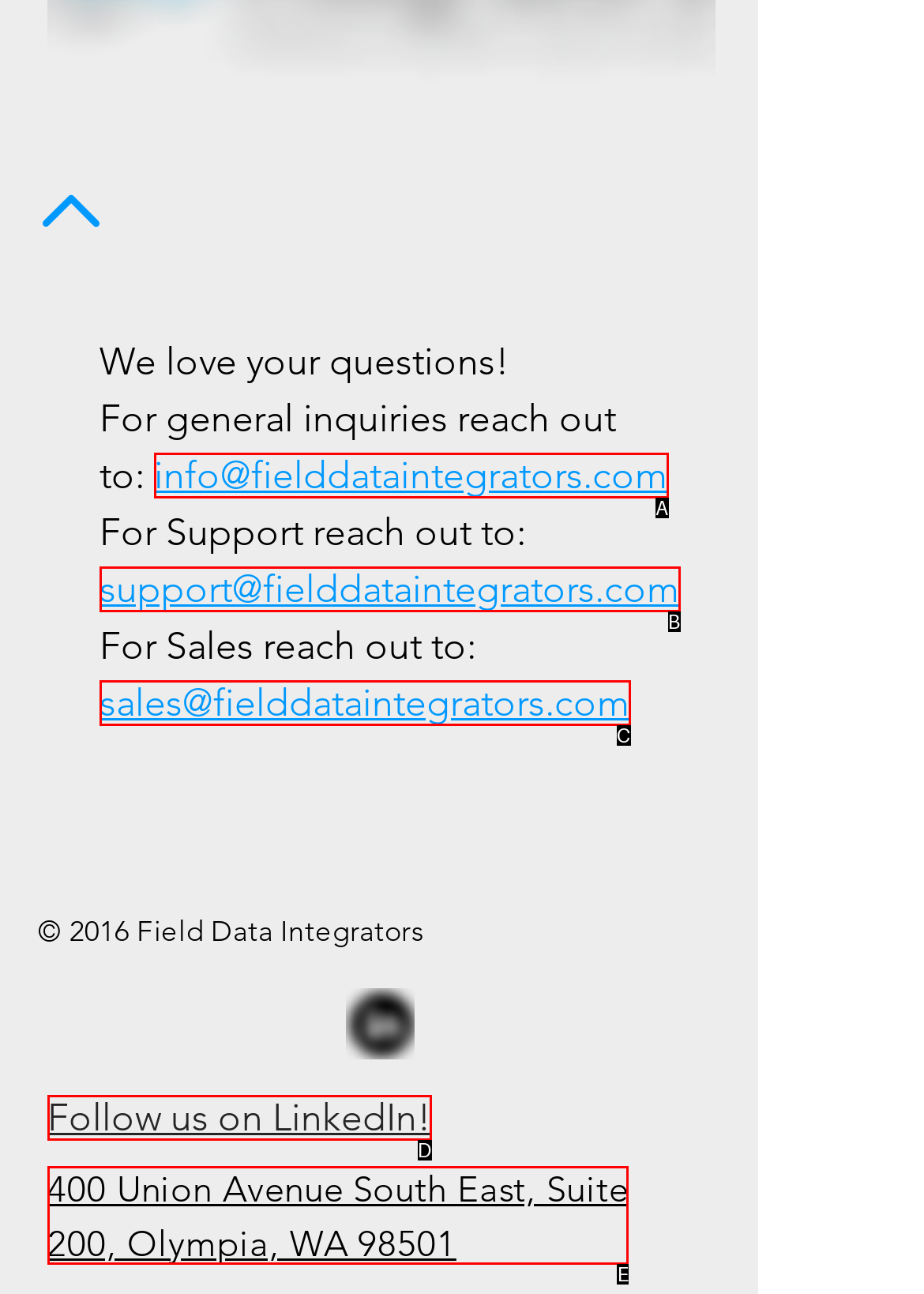Tell me which one HTML element best matches the description: info@fielddataintegrators.com Answer with the option's letter from the given choices directly.

A